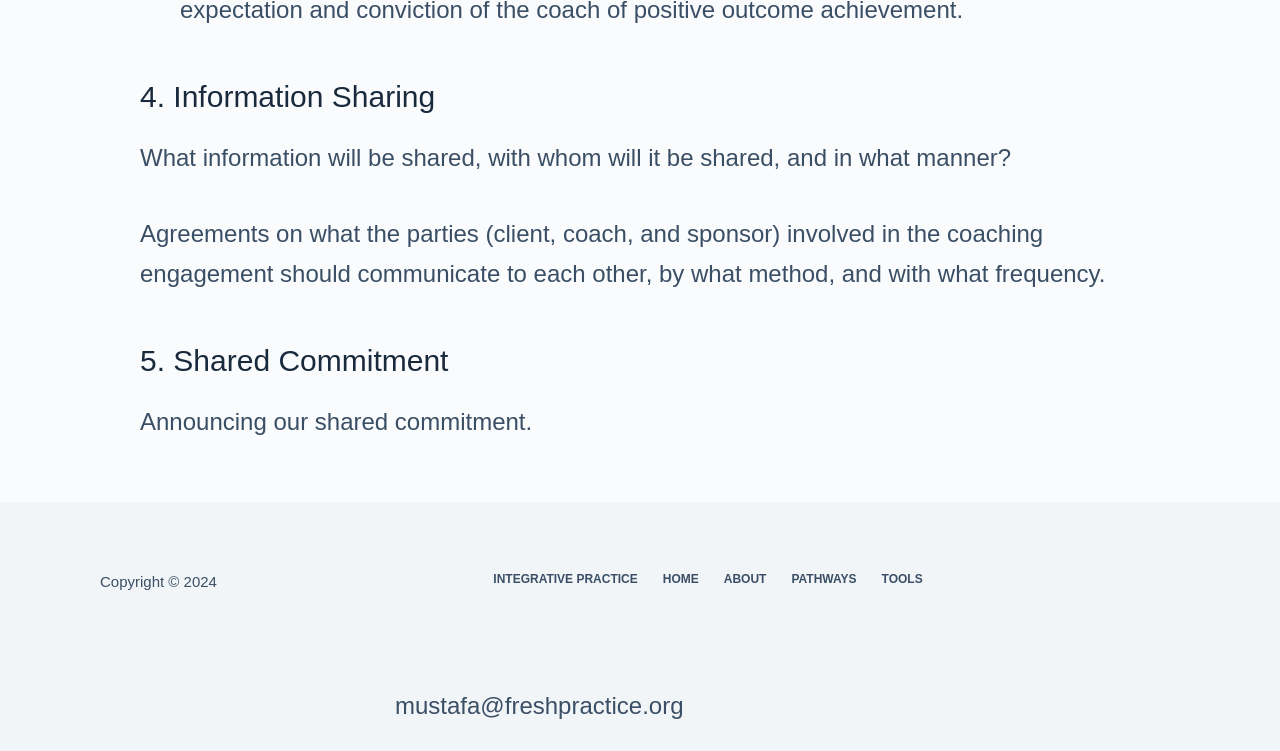Predict the bounding box coordinates of the UI element that matches this description: "About". The coordinates should be in the format [left, top, right, bottom] with each value between 0 and 1.

[0.556, 0.761, 0.609, 0.782]